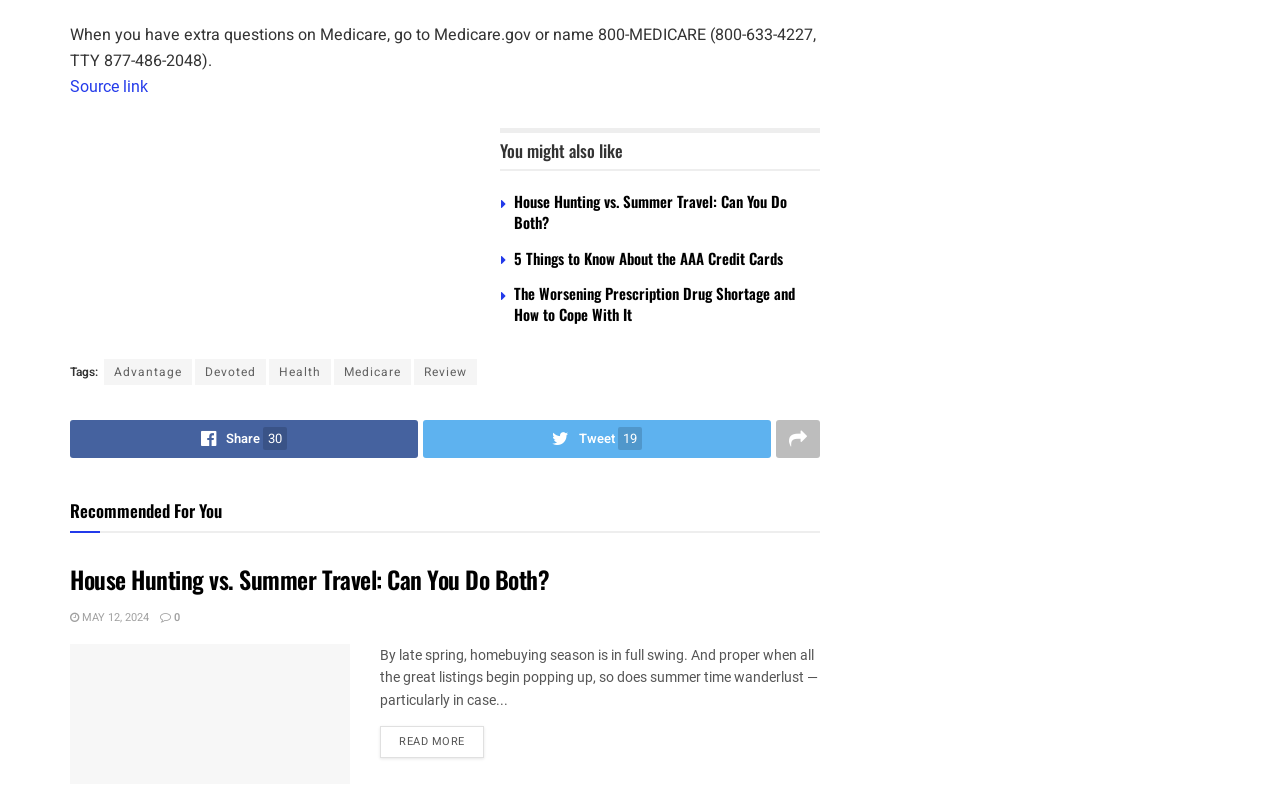What is the title of the first recommended article?
Kindly give a detailed and elaborate answer to the question.

The 'Recommended For You' section lists several articles, and the first one has a heading 'House Hunting vs. Summer Travel: Can You Do Both?'. This is the title of the first recommended article.